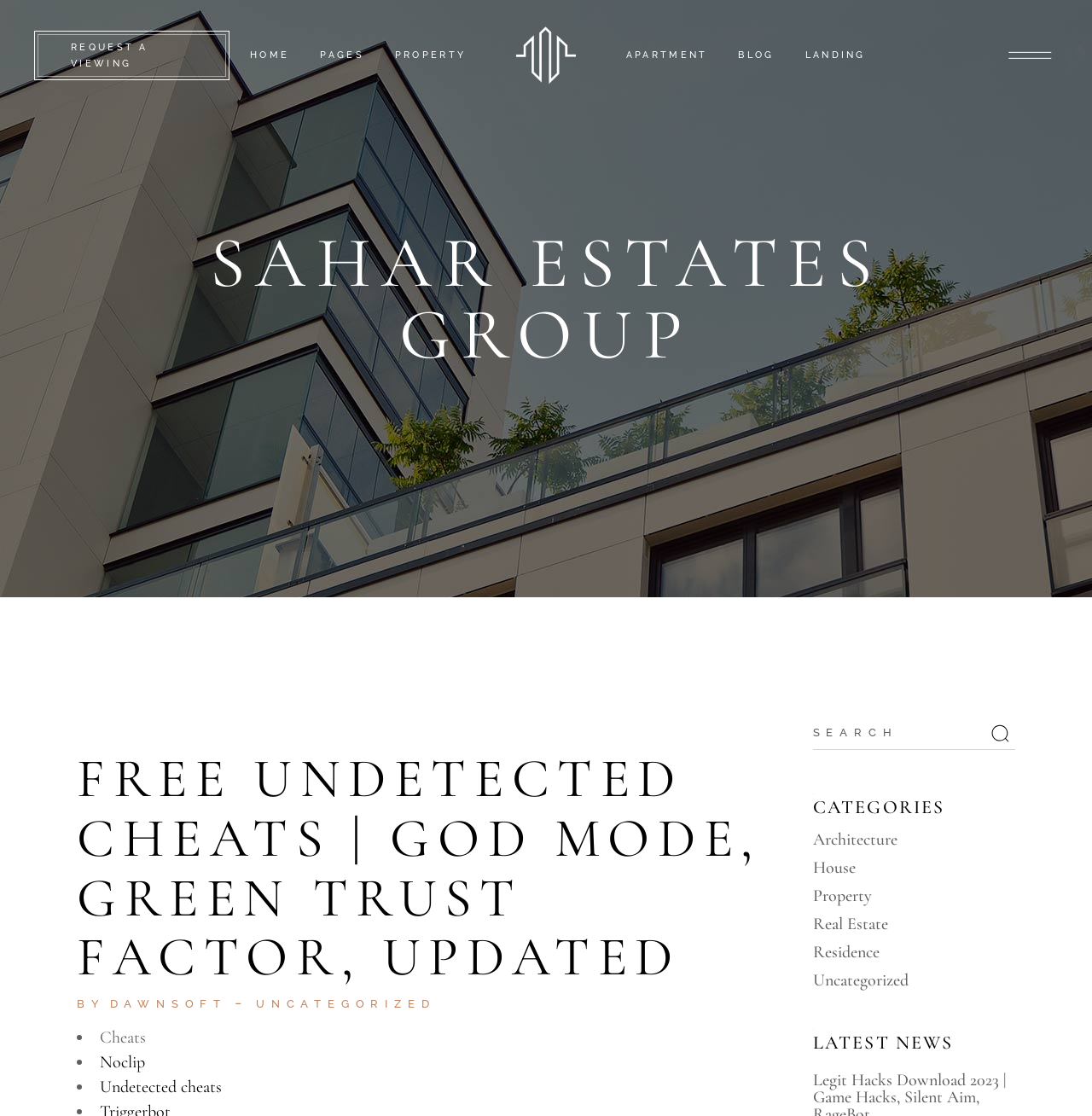Kindly respond to the following question with a single word or a brief phrase: 
How many categories are listed?

6